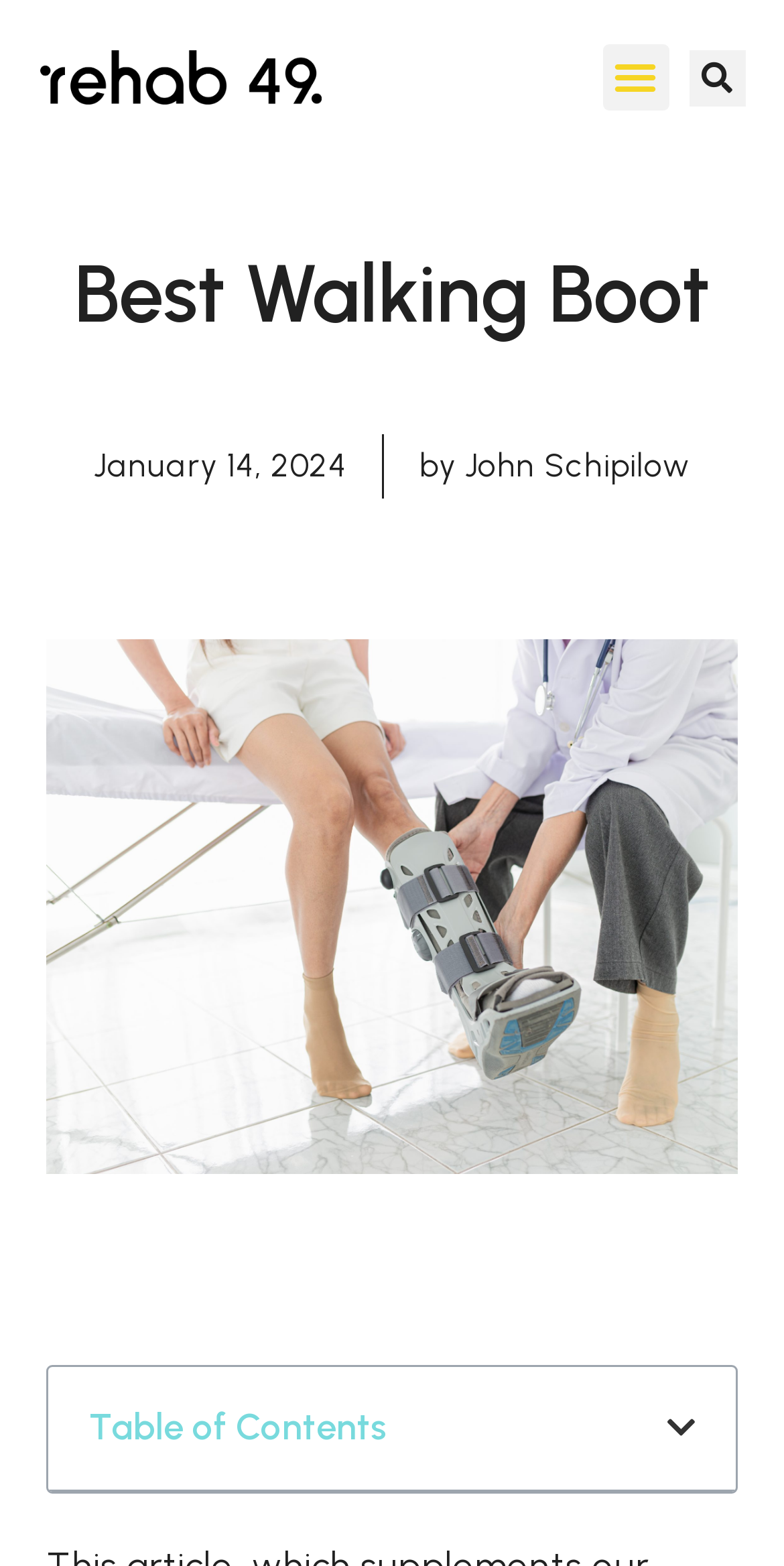Who is the author of the article?
Provide an in-depth and detailed answer to the question.

I found the author's name by looking at the static text element with the content 'John Schipilow' which is located next to the 'by' text element.